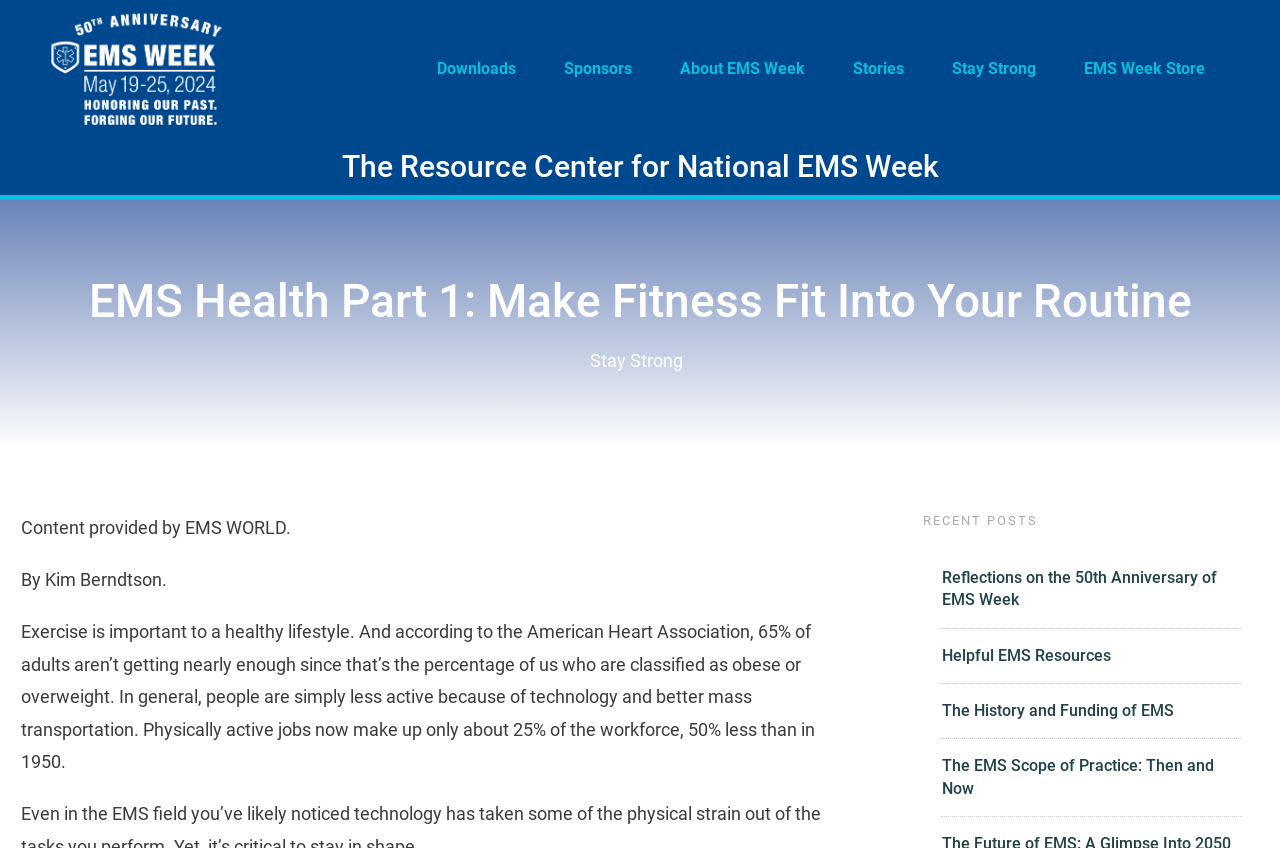Can you extract the primary headline text from the webpage?

EMS Health Part 1: Make Fitness Fit Into Your Routine